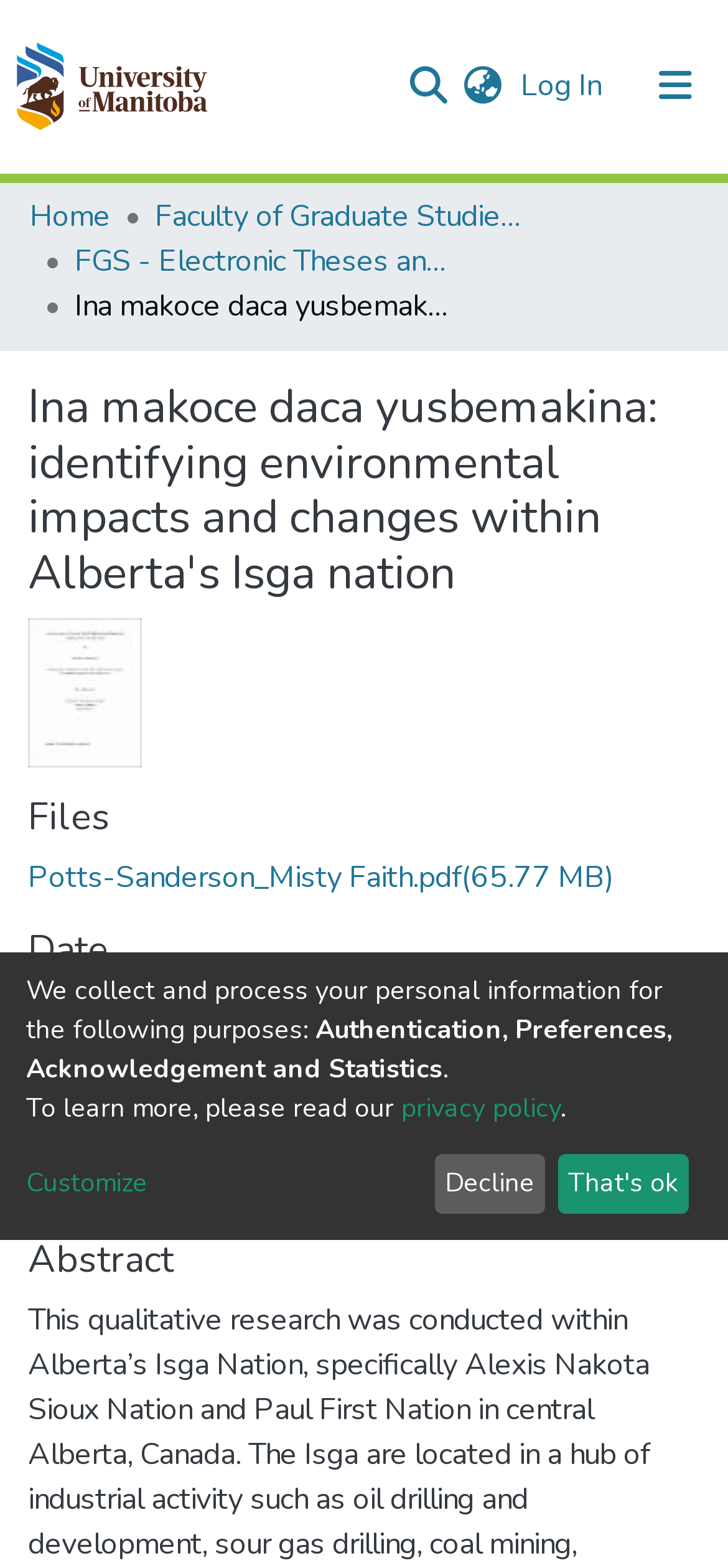Determine the bounding box coordinates for the area that should be clicked to carry out the following instruction: "Read the privacy policy".

[0.551, 0.695, 0.769, 0.718]